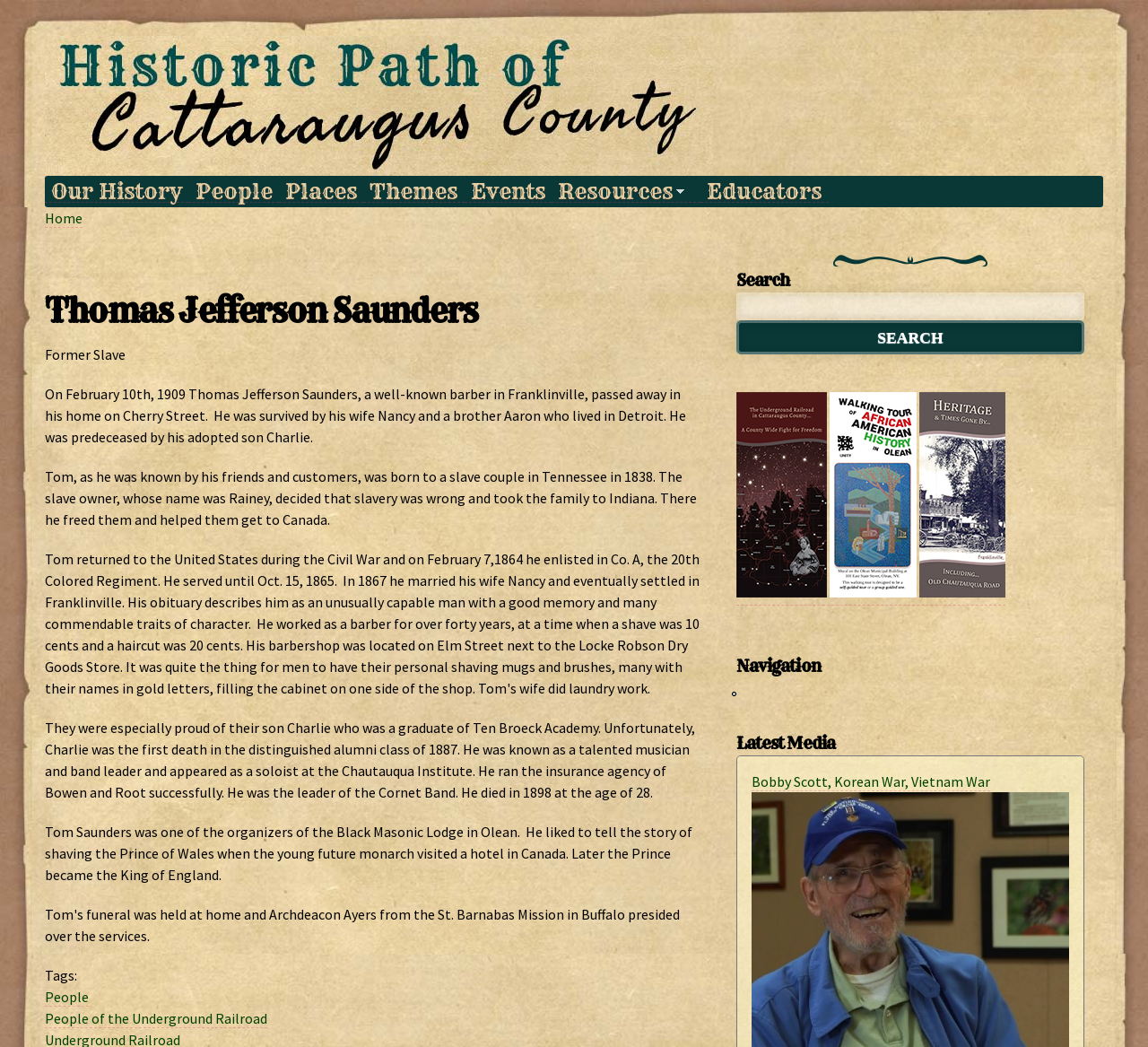Locate the bounding box coordinates of the element that needs to be clicked to carry out the instruction: "Search for something". The coordinates should be given as four float numbers ranging from 0 to 1, i.e., [left, top, right, bottom].

[0.641, 0.279, 0.945, 0.306]